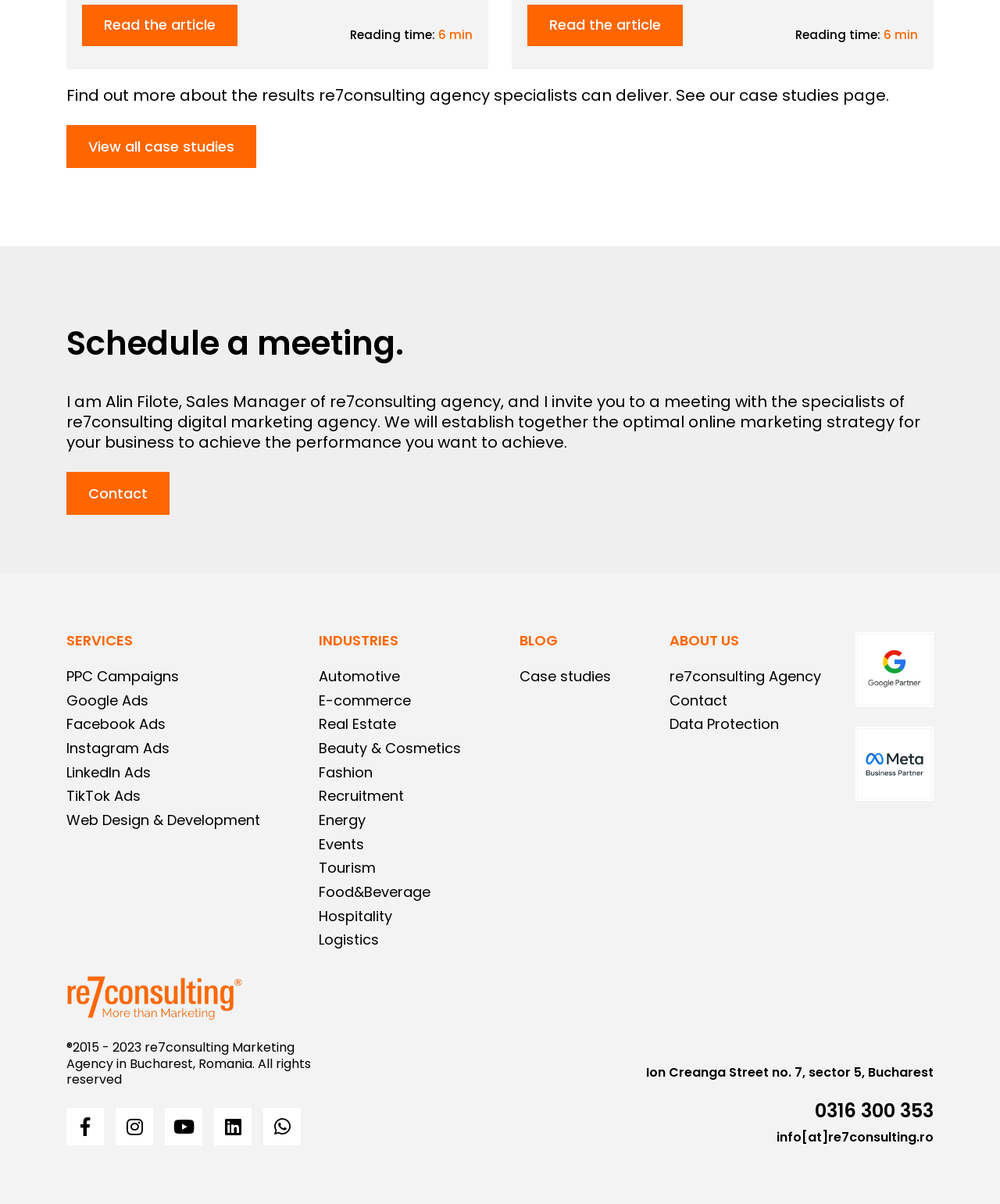Kindly provide the bounding box coordinates of the section you need to click on to fulfill the given instruction: "Schedule a meeting".

[0.066, 0.27, 0.934, 0.302]